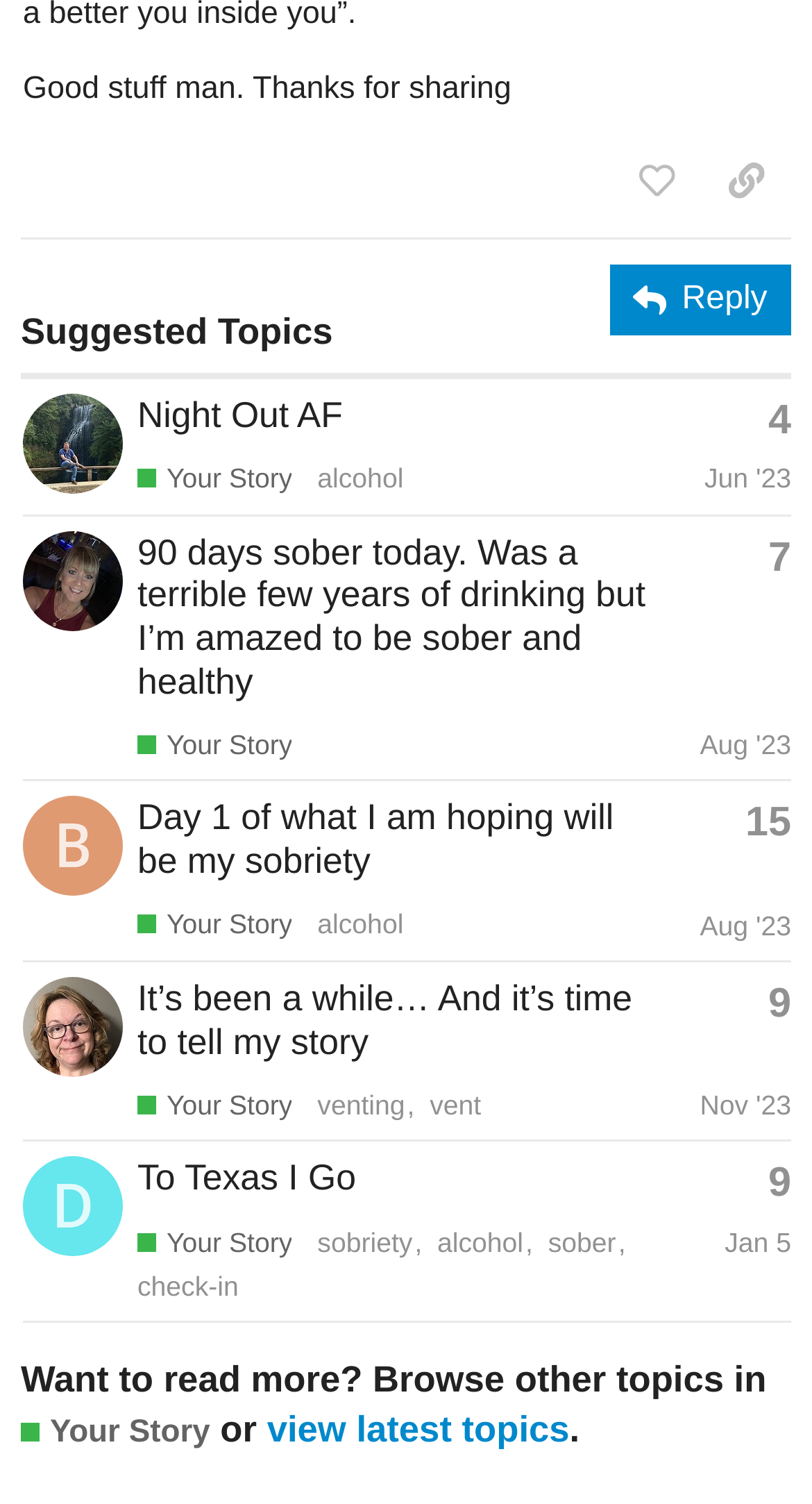Provide the bounding box coordinates for the area that should be clicked to complete the instruction: "view topic 'Bobbyw Night Out AF'".

[0.027, 0.25, 0.974, 0.342]